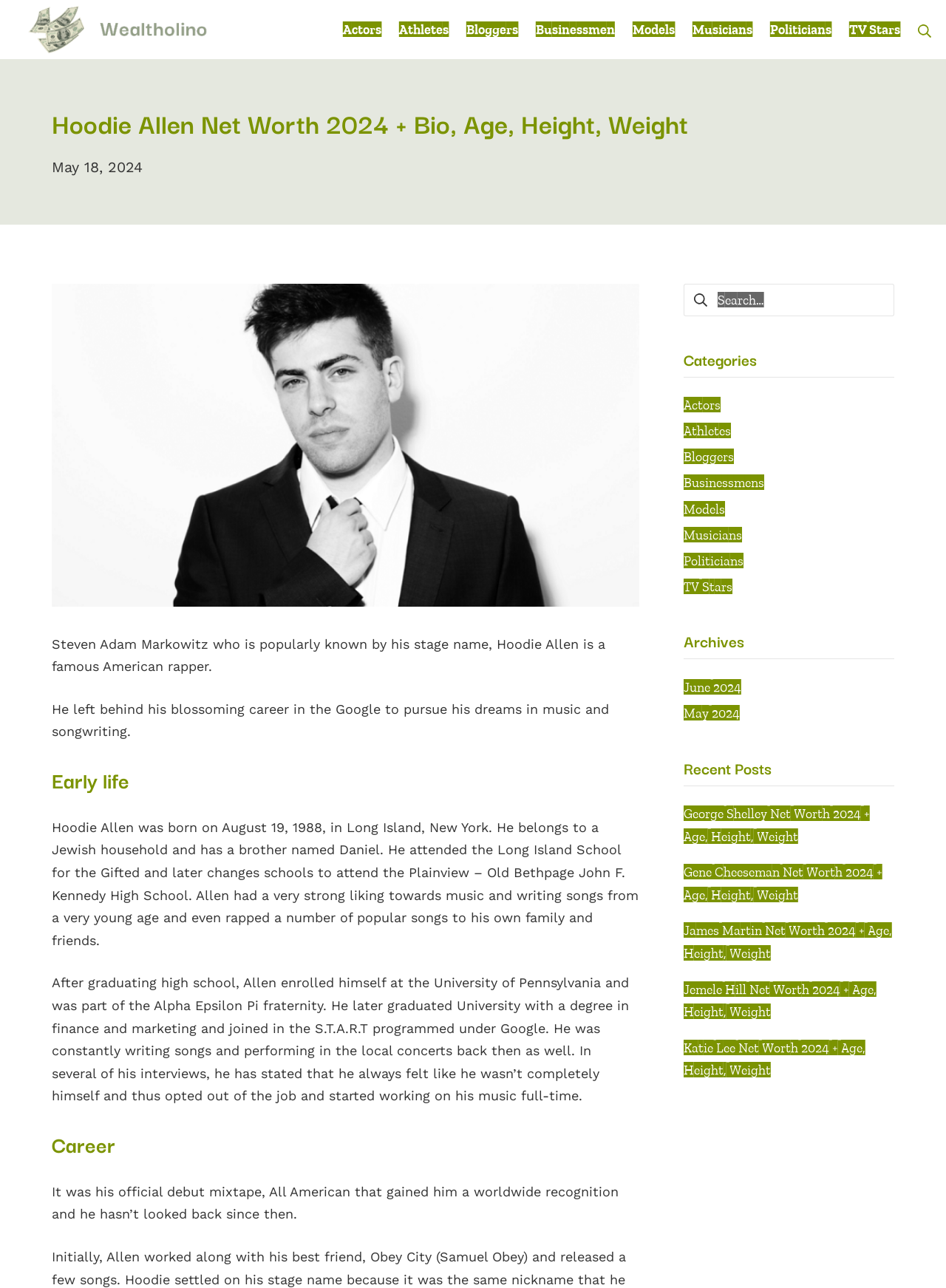Please provide the bounding box coordinates for the element that needs to be clicked to perform the following instruction: "Click on the 'Actors' link". The coordinates should be given as four float numbers between 0 and 1, i.e., [left, top, right, bottom].

[0.362, 0.014, 0.403, 0.032]